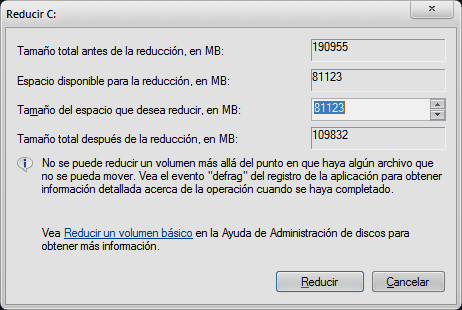Can you give a comprehensive explanation to the question given the content of the image?
Why can't the volume be reduced beyond a certain point?

The dialogue box includes a message indicating that the volume cannot be reduced beyond a certain point if there are files that cannot be moved, suggesting that users check the event log for detailed information about the operation once completed.